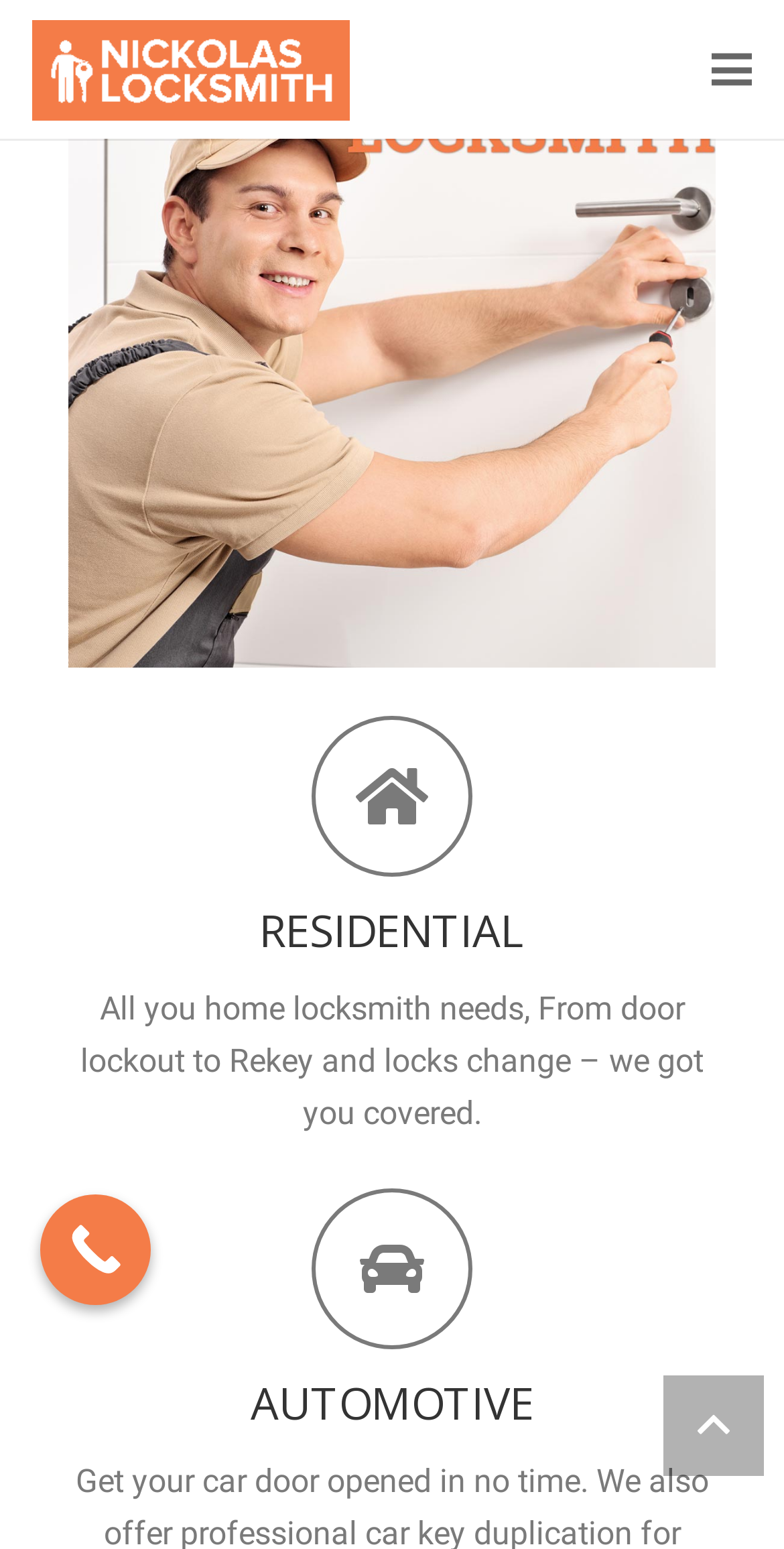How many main sections are there on the webpage?
Please ensure your answer is as detailed and informative as possible.

By analyzing the webpage structure, I can see that there are two main sections: Residential and Automotive. These sections are separated by distinct headings and links, indicating that they are the primary categories of services offered by Nickolas Locksmith.